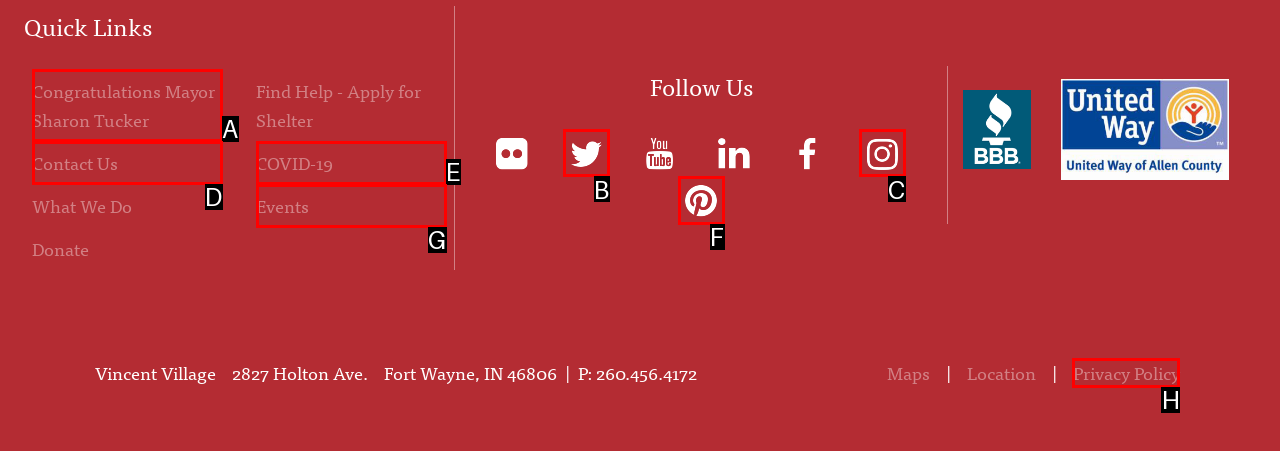Identify the HTML element that best matches the description: Congratulations Mayor Sharon Tucker. Provide your answer by selecting the corresponding letter from the given options.

A